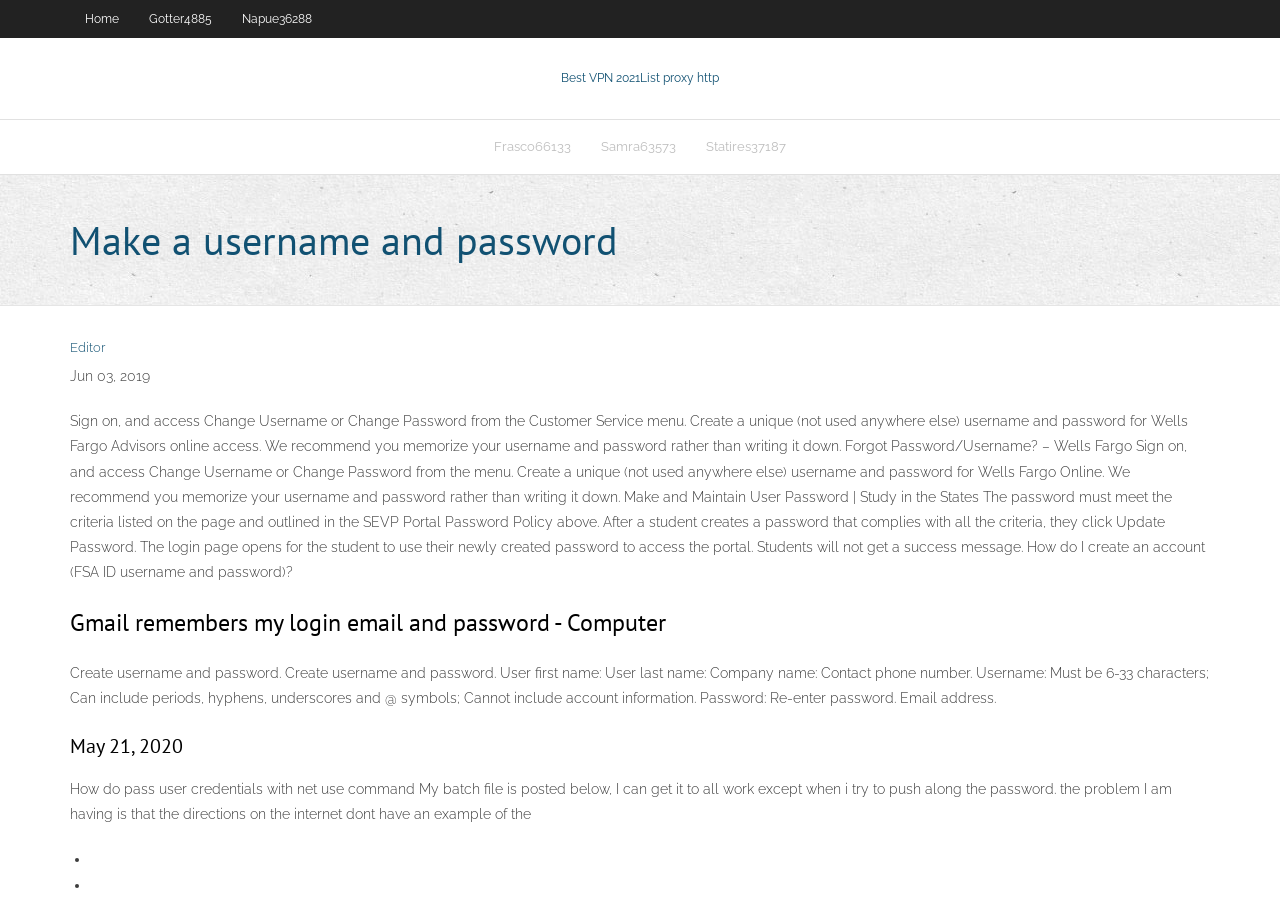Please specify the bounding box coordinates of the clickable region to carry out the following instruction: "Click on the 'Gotter4885' link". The coordinates should be four float numbers between 0 and 1, in the format [left, top, right, bottom].

[0.105, 0.0, 0.177, 0.042]